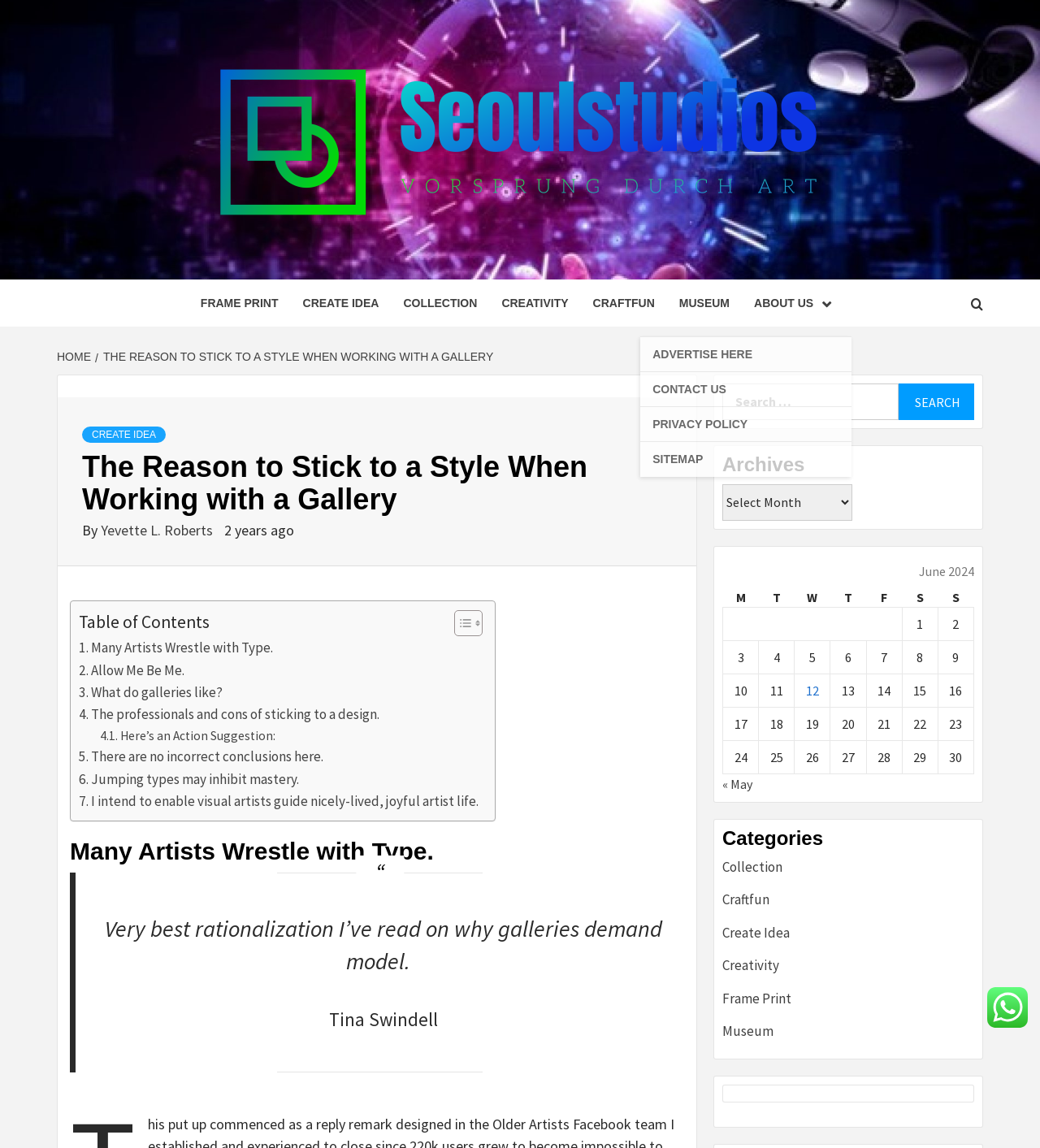What is the format of the 'Archives' section?
Look at the image and respond to the question as thoroughly as possible.

The 'Archives' section is presented in a table format, with dates listed in a grid, allowing users to easily navigate and access archived content.